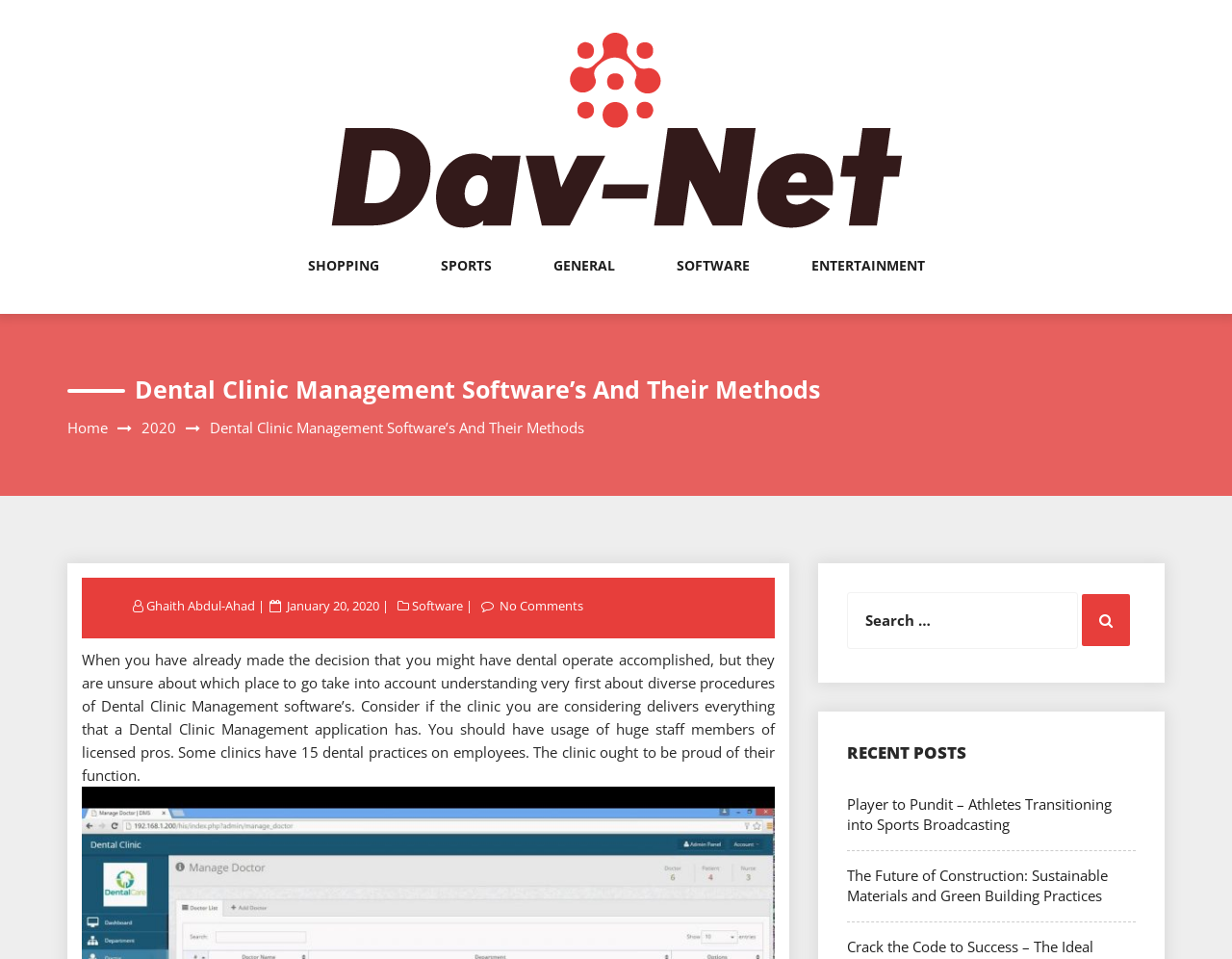Provide a brief response to the question below using one word or phrase:
How many dental practices are on staff at some clinics?

15